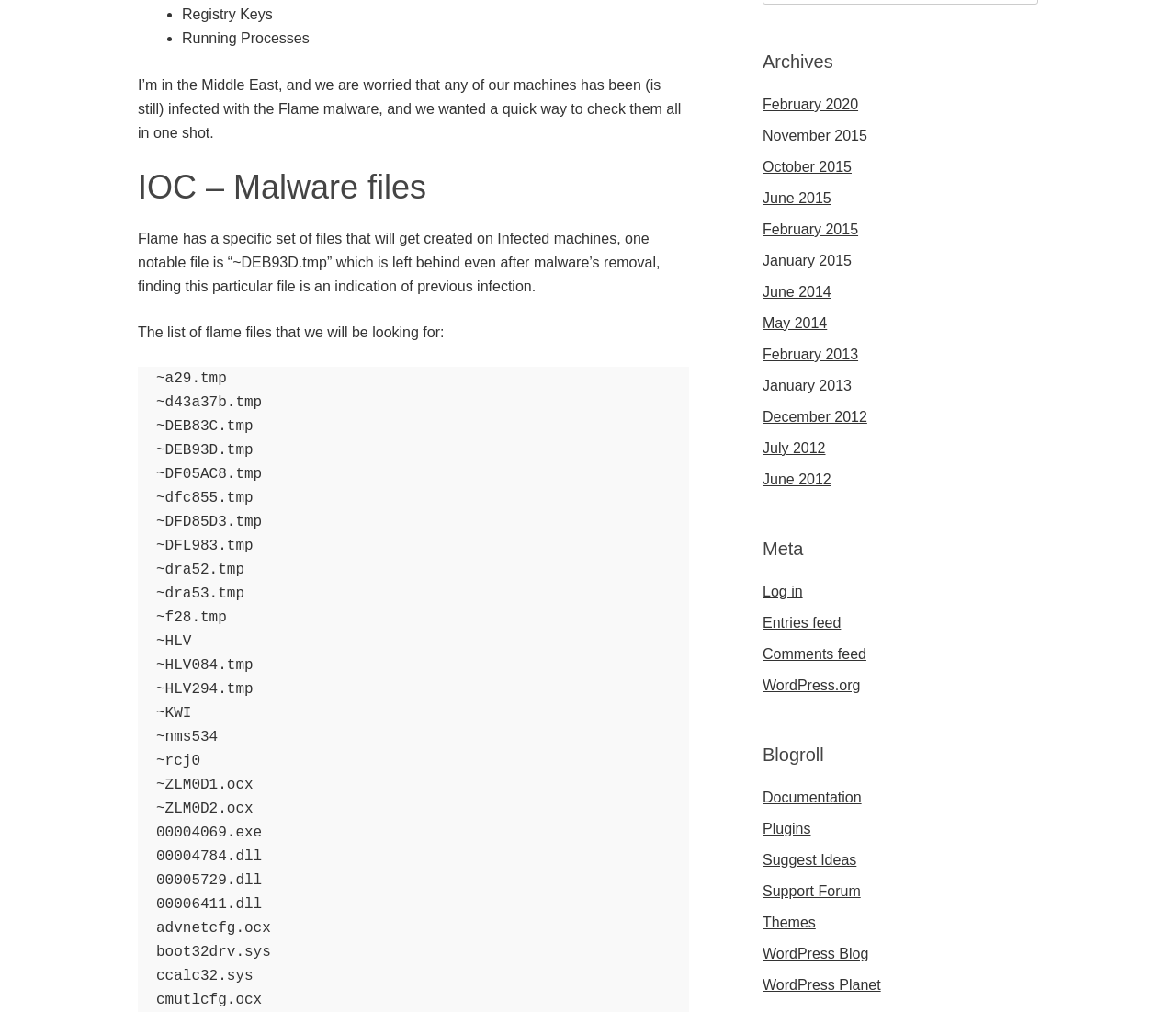Find the bounding box coordinates of the element I should click to carry out the following instruction: "Go to 'Documentation'".

[0.648, 0.78, 0.733, 0.796]